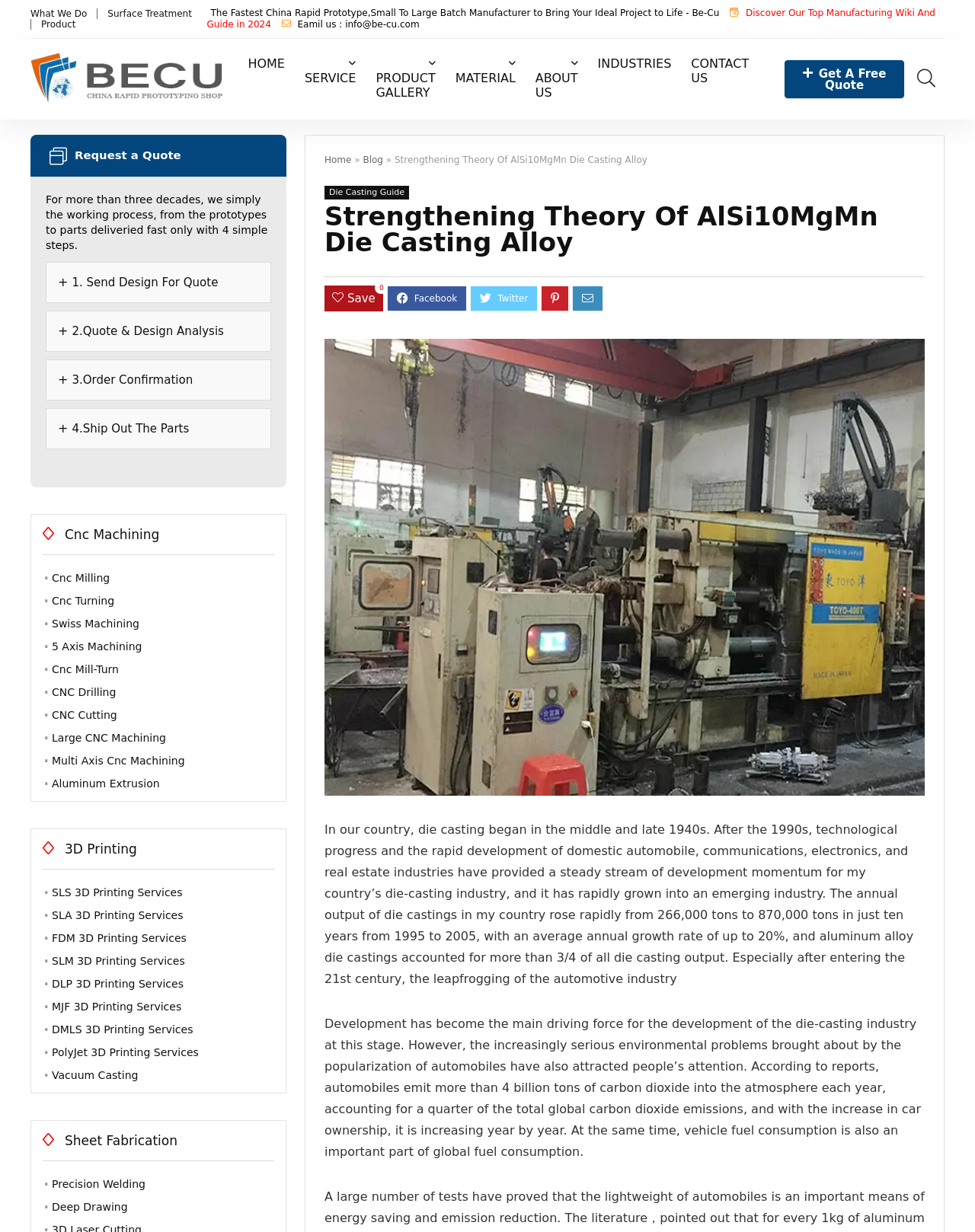Please find and generate the text of the main header of the webpage.

Strengthening Theory Of AlSi10MgMn Die Casting Alloy